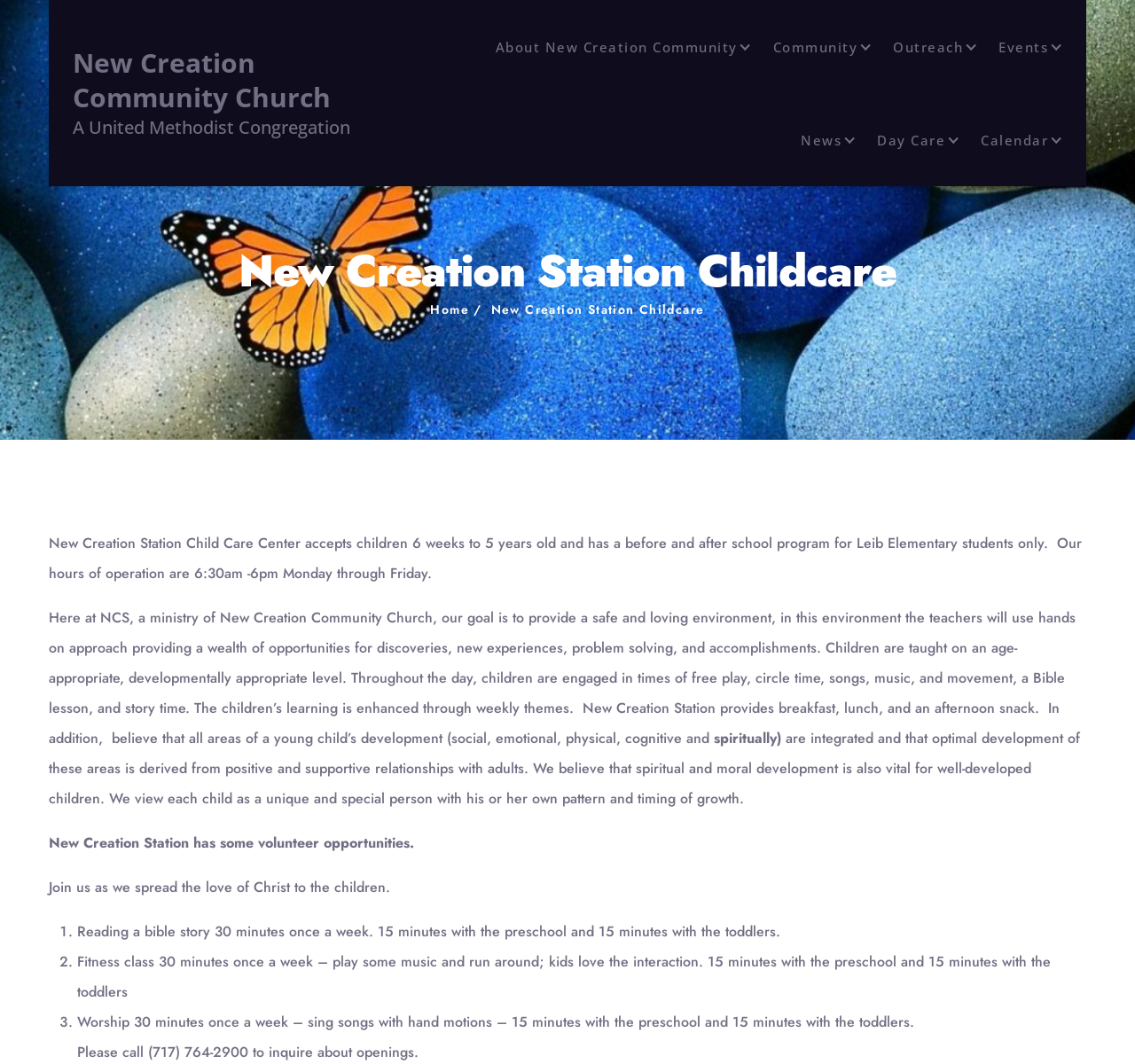Answer this question in one word or a short phrase: What is the phone number to inquire about openings?

(717) 764-2900